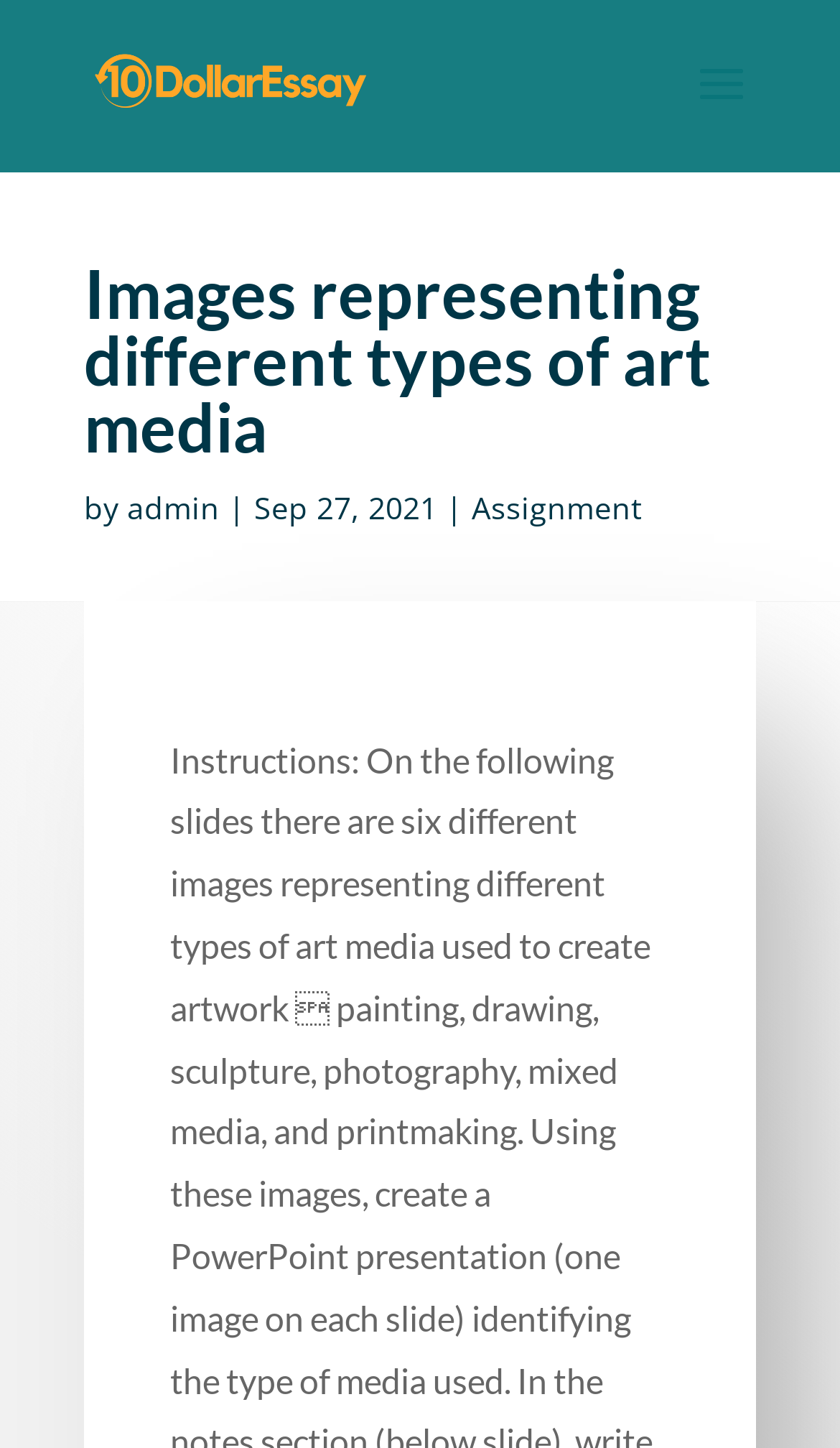Find the bounding box of the UI element described as: "admin". The bounding box coordinates should be given as four float values between 0 and 1, i.e., [left, top, right, bottom].

[0.151, 0.336, 0.262, 0.365]